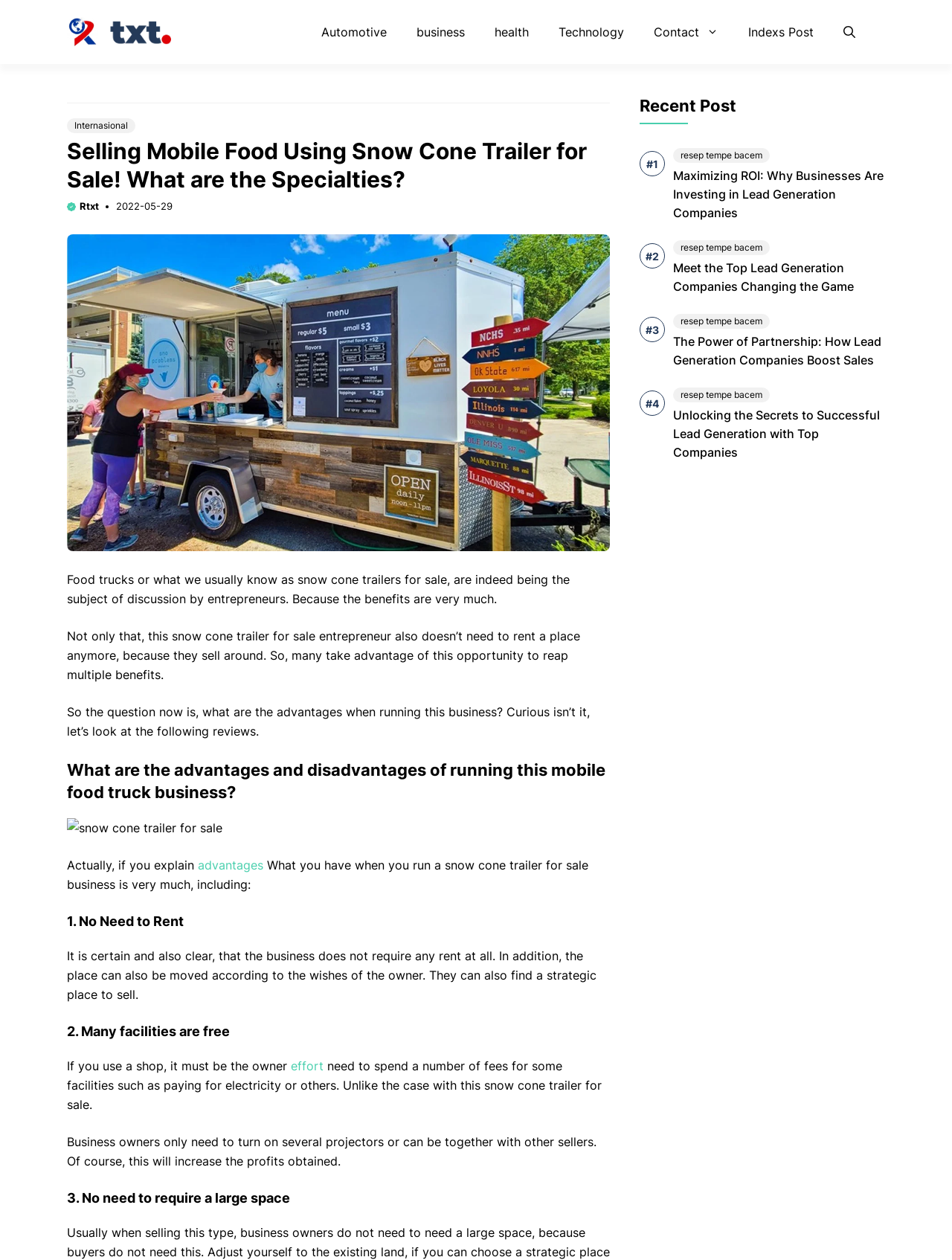What is the topic of the article?
Ensure your answer is thorough and detailed.

The topic of the article can be determined by reading the heading 'Selling Mobile Food Using Snow Cone Trailer for Sale! What are the Specialties?' which is located at the top of the webpage, indicated by the element type 'heading' and the bounding box coordinates [0.07, 0.109, 0.641, 0.153]. The article discusses the advantages and disadvantages of running a mobile food truck business.